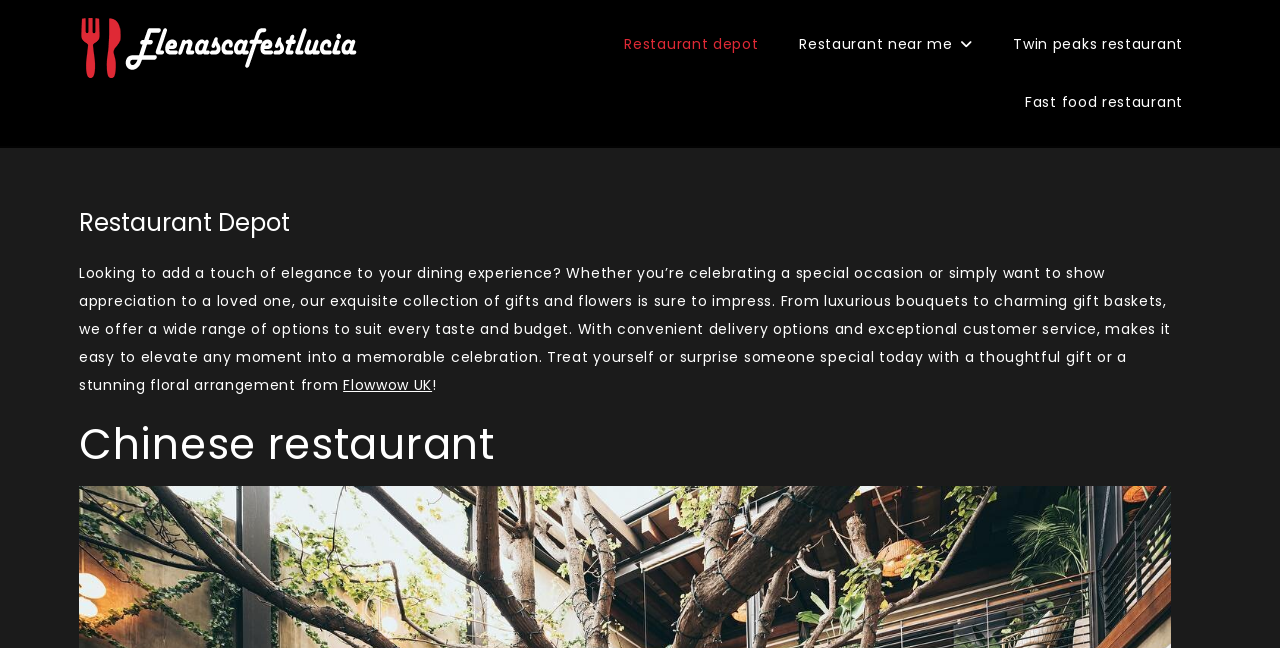Find the bounding box coordinates for the UI element that matches this description: "Twin peaks restaurant".

[0.778, 0.023, 0.938, 0.113]